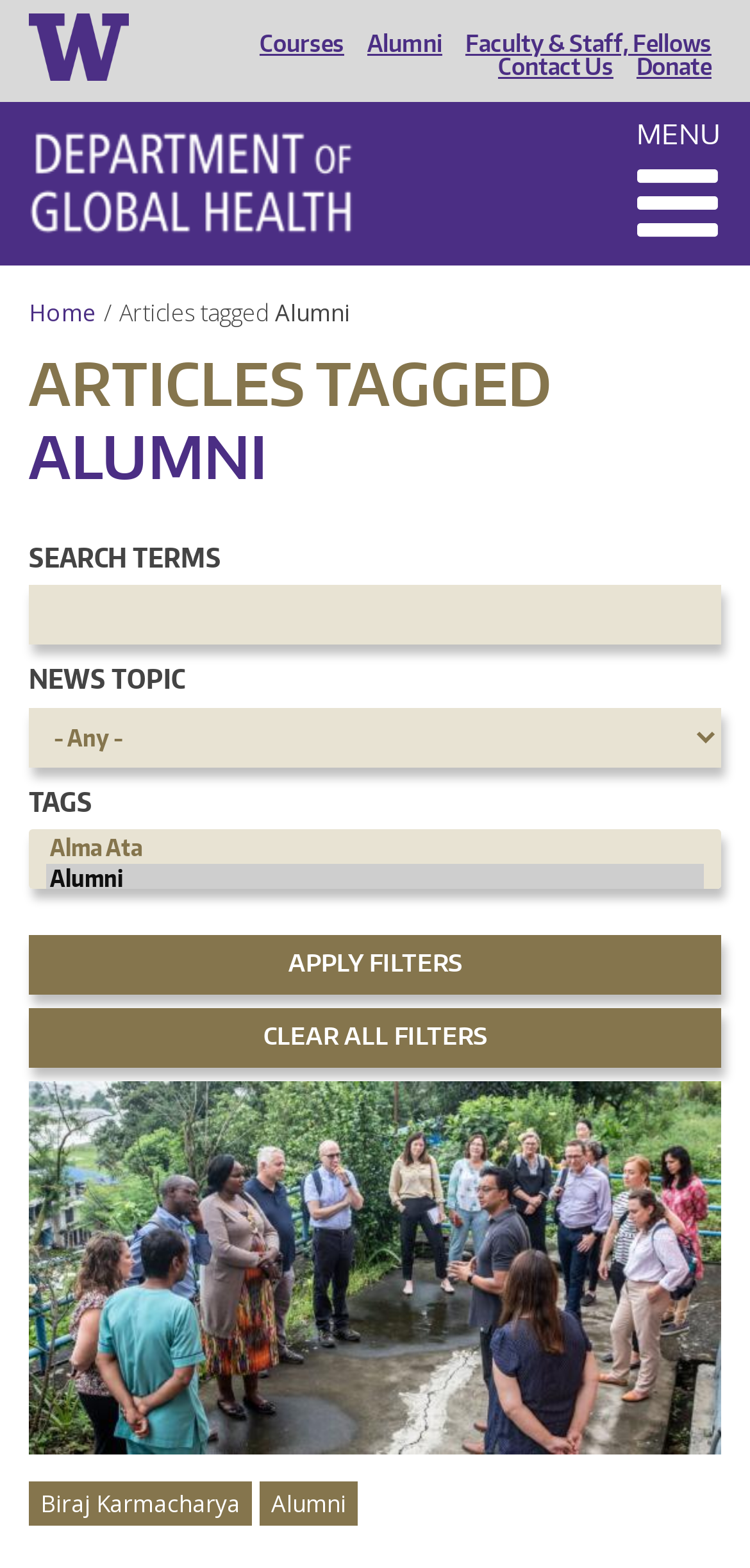Review the image closely and give a comprehensive answer to the question: How many options are available in the 'TAGS' listbox?

I found the answer by counting the number of options in the listbox 'TAGS', which starts from '22nd International AIDS Conference' and ends at 'Anu Taranath'.